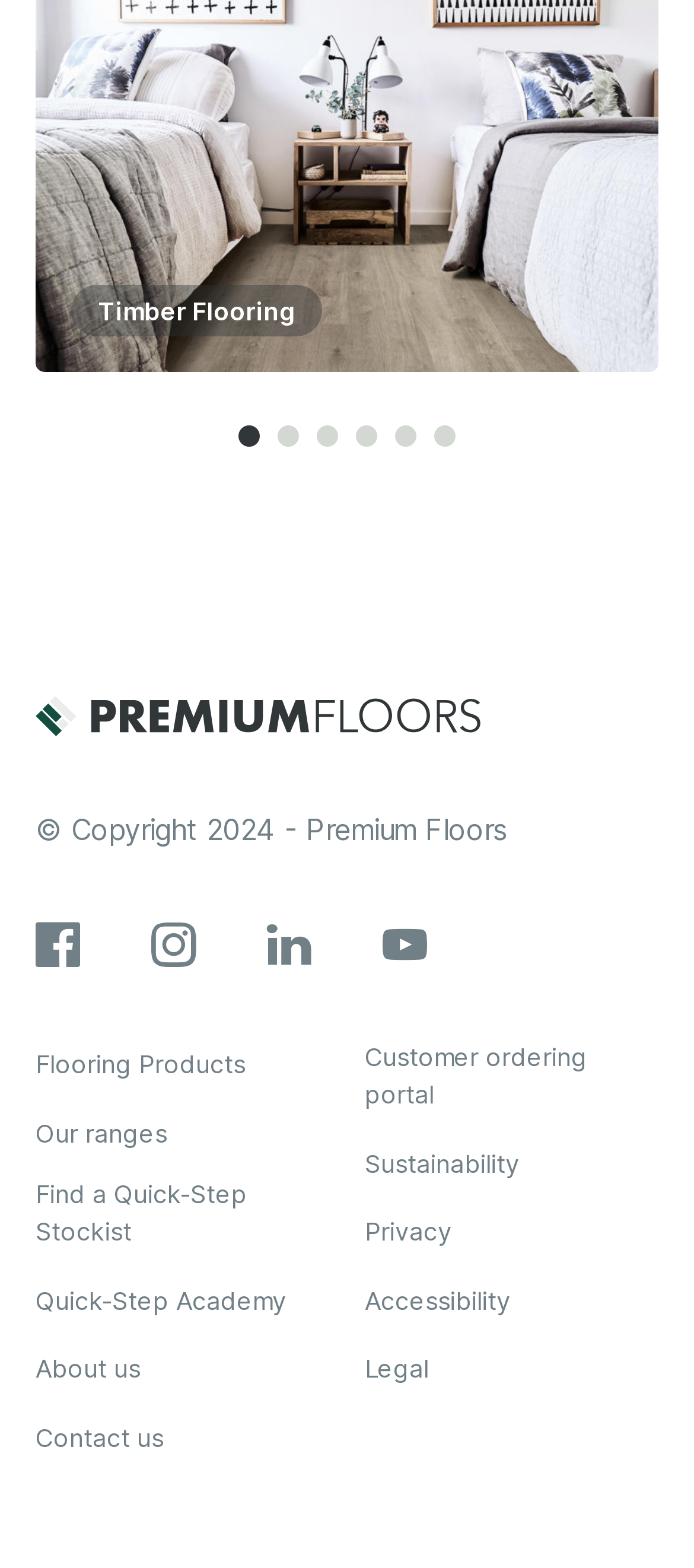Refer to the image and provide an in-depth answer to the question: 
What is the year of copyright?

I found the copyright information at the bottom of the page, which states '© Copyright 2024 - Premium Floors'.